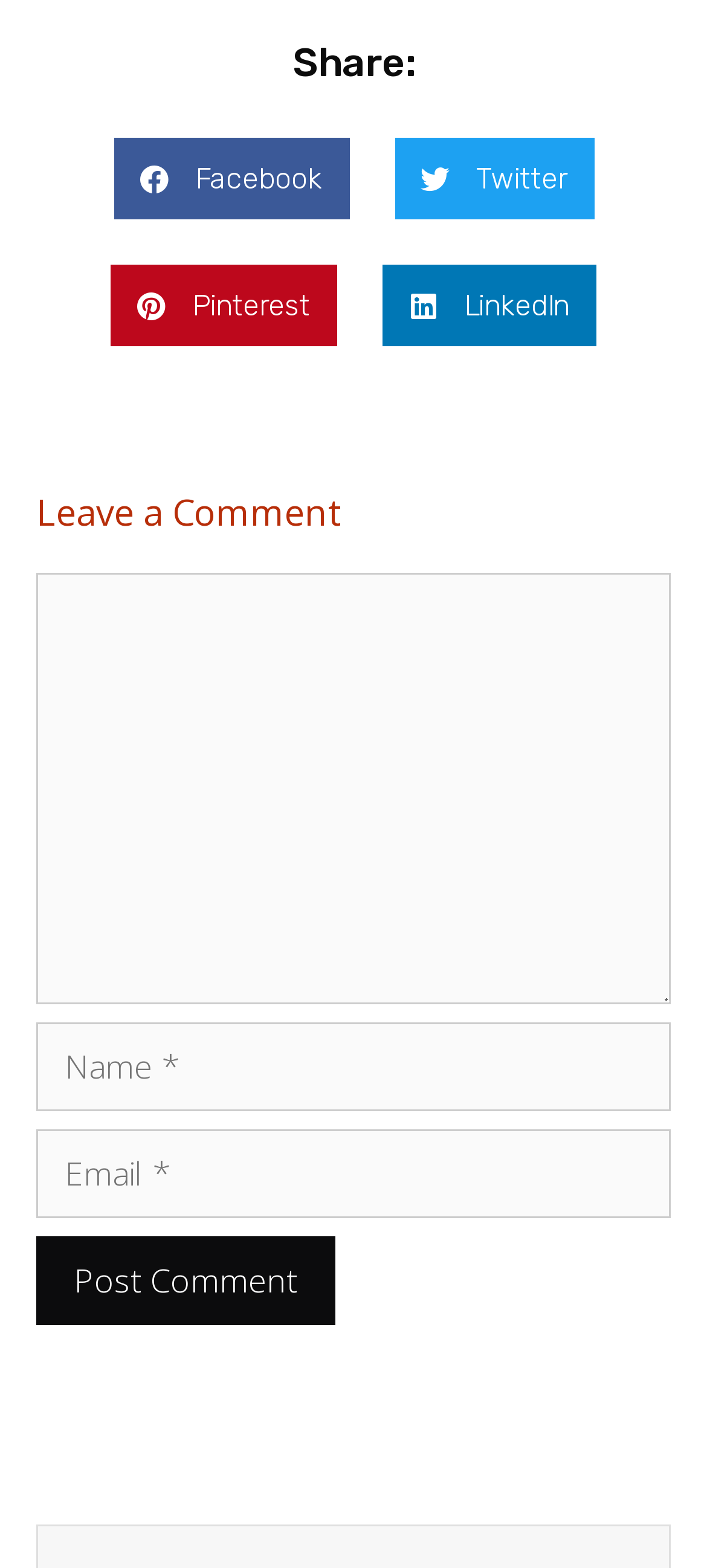Please locate the bounding box coordinates of the element that should be clicked to achieve the given instruction: "Share on Facebook".

[0.128, 0.856, 0.462, 0.908]